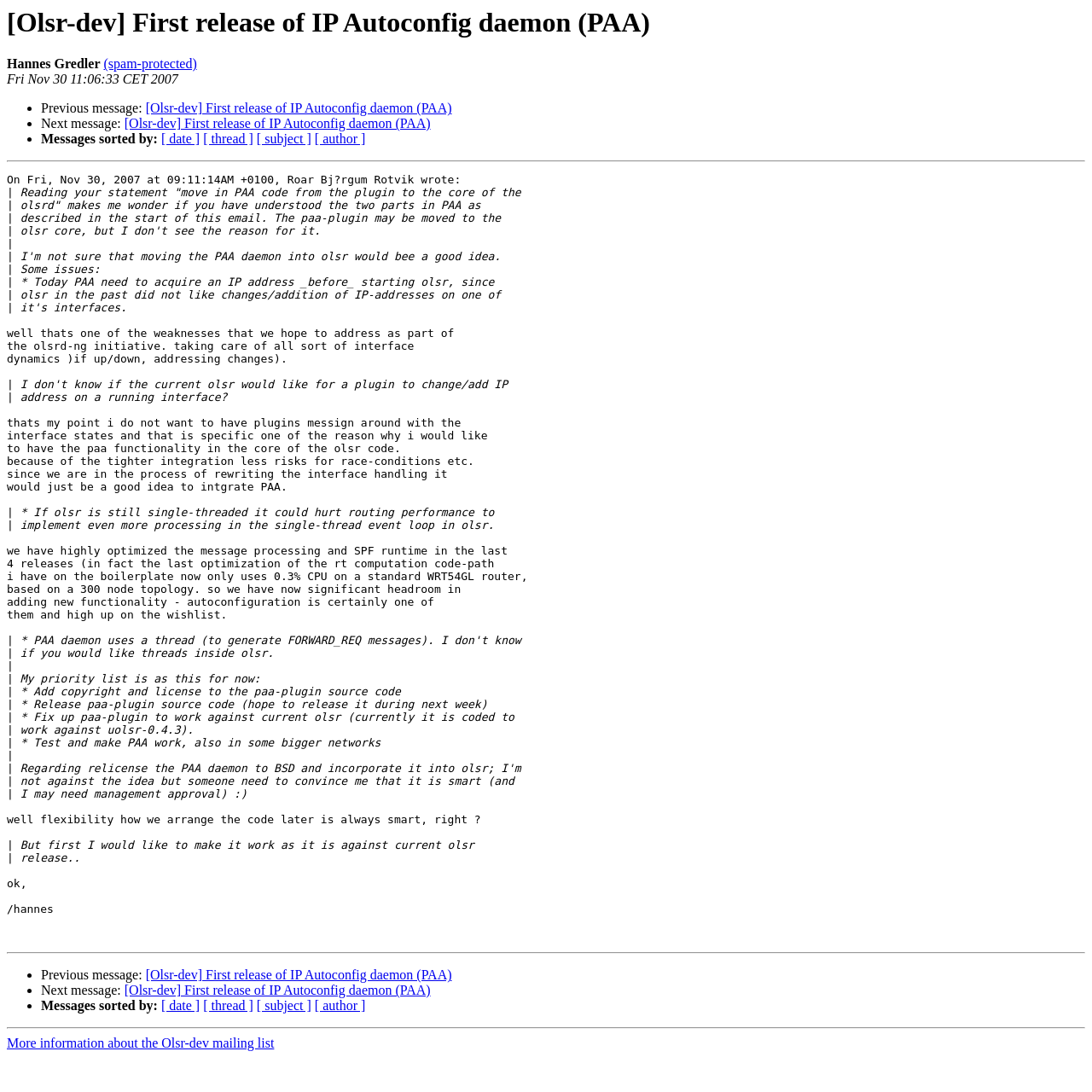Please provide a brief answer to the following inquiry using a single word or phrase:
What is the purpose of the links at the bottom of the webpage?

To navigate to previous/next messages